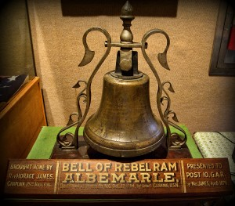Give a comprehensive caption that covers the entire image content.

The image features the historic bell from the CSS Albemarle, a notable Confederate ironclad warship. Resting on a display stand, the bell is adorned with a plaque that reads "BELL OF REBEL RAM ALBEMARLE," indicating its significance as an artifact from the Civil War era. The plaque further notes that it was presented to Post 10, G.A.R. (Grand Army of the Republic), a group of Union veterans. This striking piece of history is currently on display at the Port o’ Plymouth Museum, which showcases a variety of Civil War artifacts. The context emphasizes the rich history associated with the bell, linking it to pivotal events and figures in the narratives of naval warfare during the Civil War.